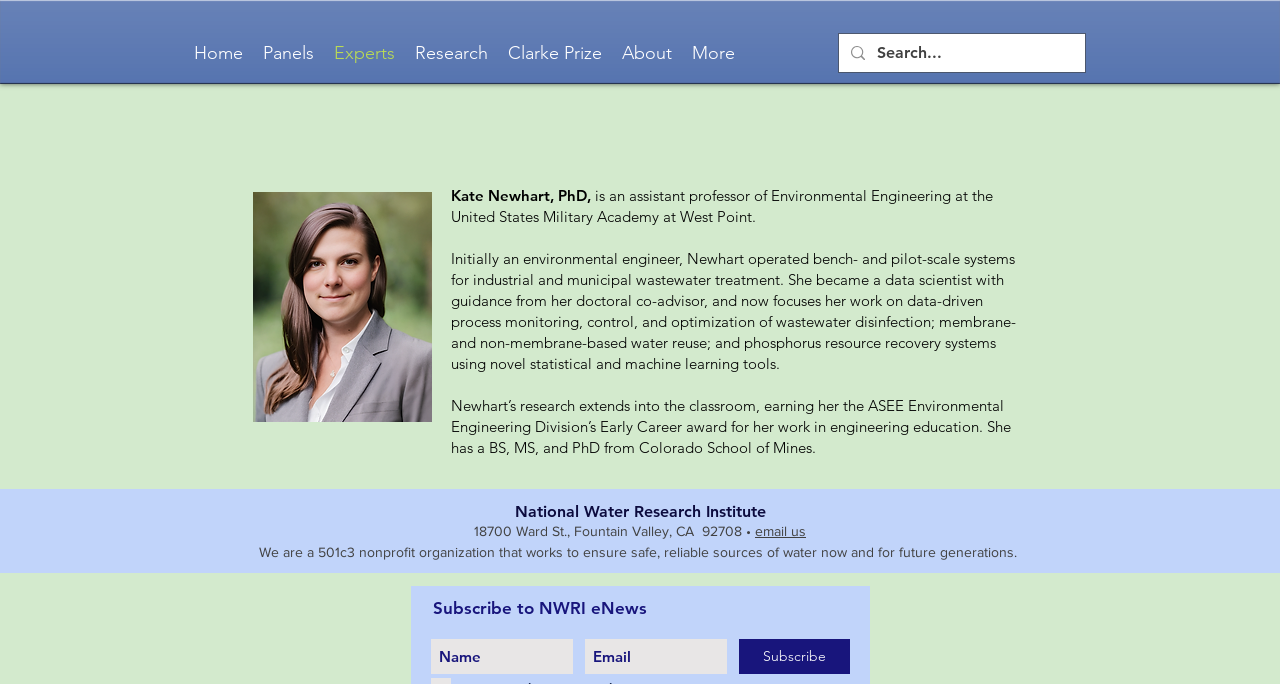Determine the bounding box coordinates of the clickable region to carry out the instruction: "Search for something".

[0.685, 0.05, 0.815, 0.106]